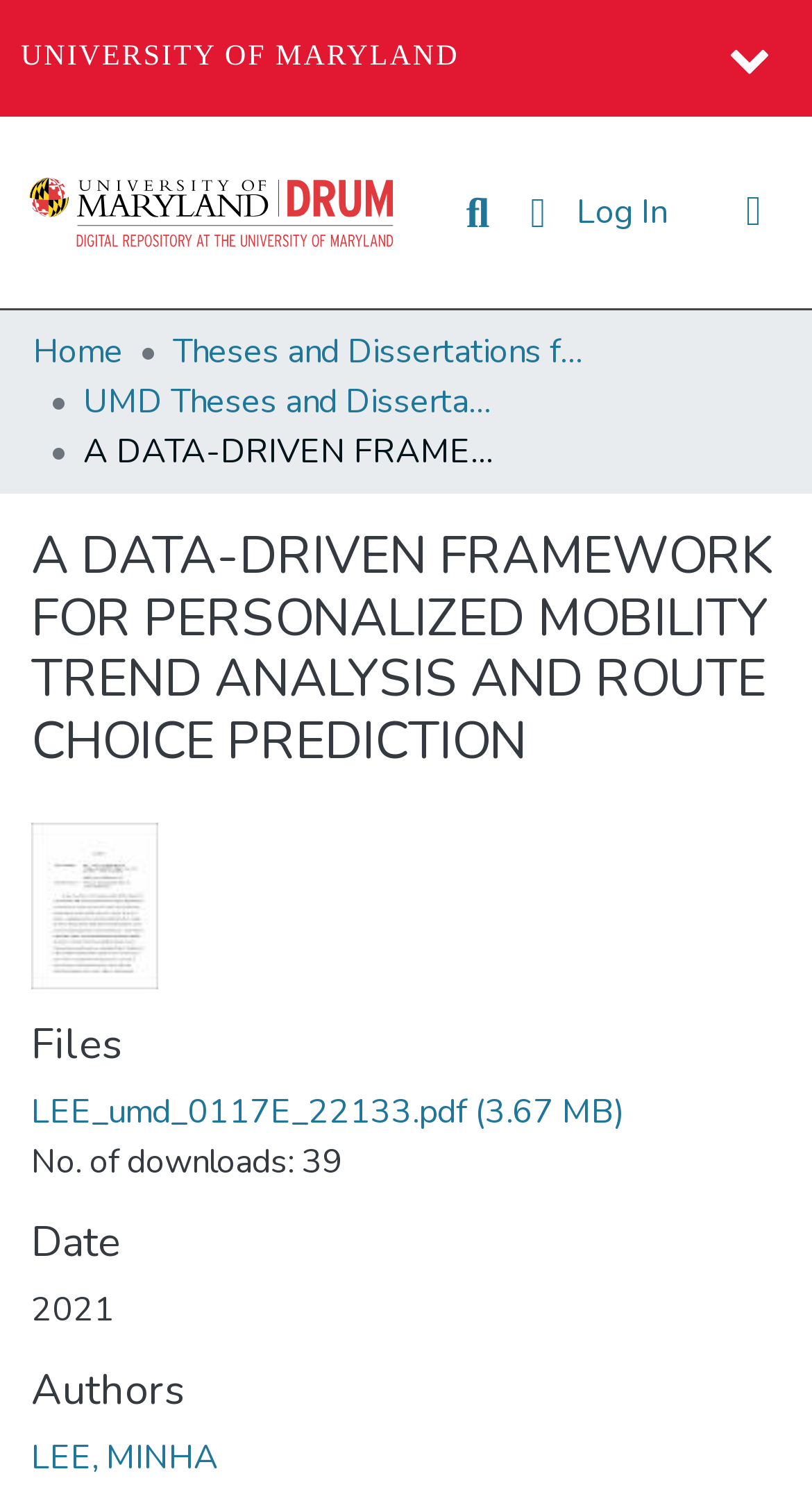Identify the bounding box coordinates of the area that should be clicked in order to complete the given instruction: "Open Facebook". The bounding box coordinates should be four float numbers between 0 and 1, i.e., [left, top, right, bottom].

None